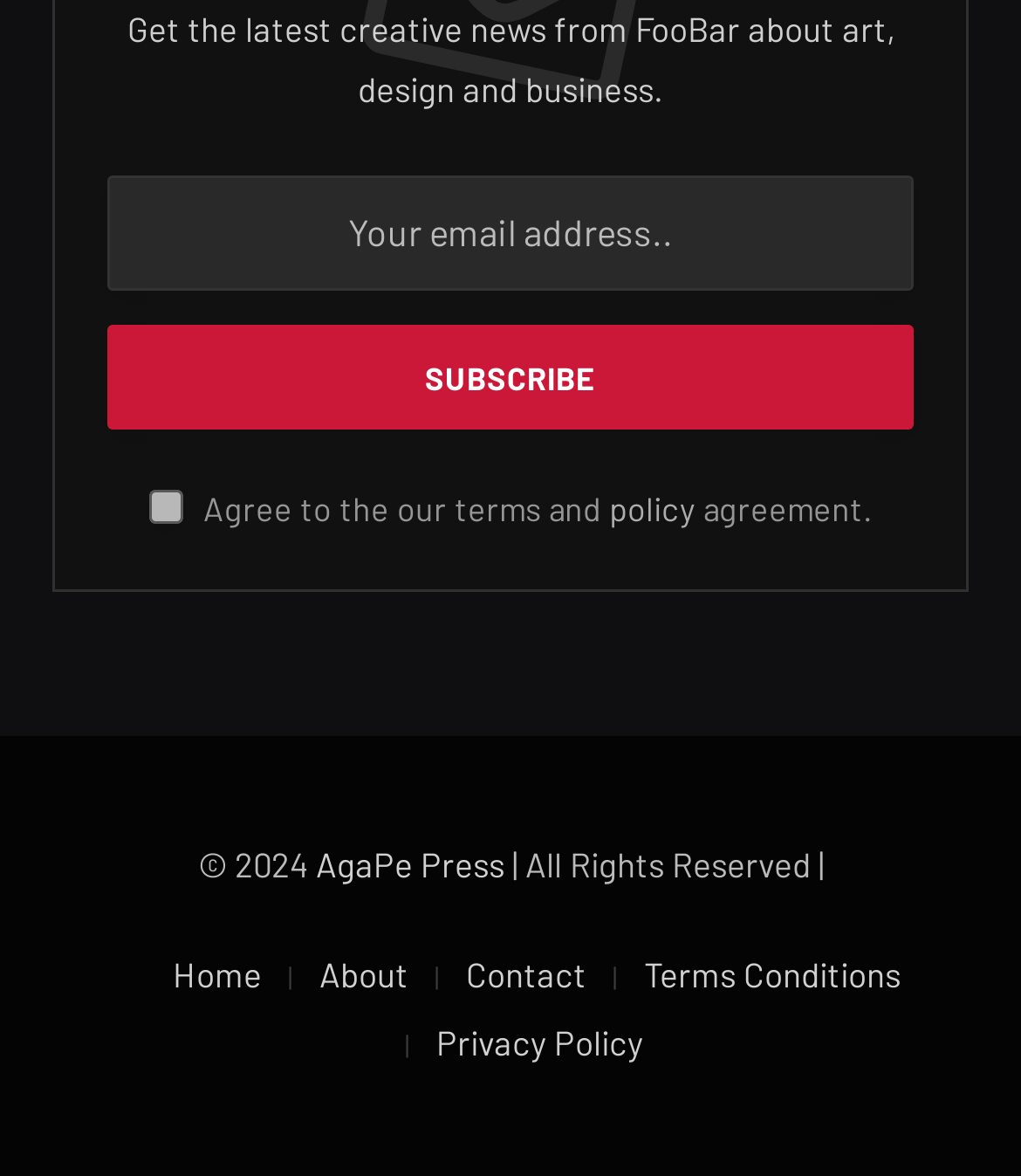Pinpoint the bounding box coordinates of the element that must be clicked to accomplish the following instruction: "Go to Home page". The coordinates should be in the format of four float numbers between 0 and 1, i.e., [left, top, right, bottom].

[0.169, 0.81, 0.256, 0.846]